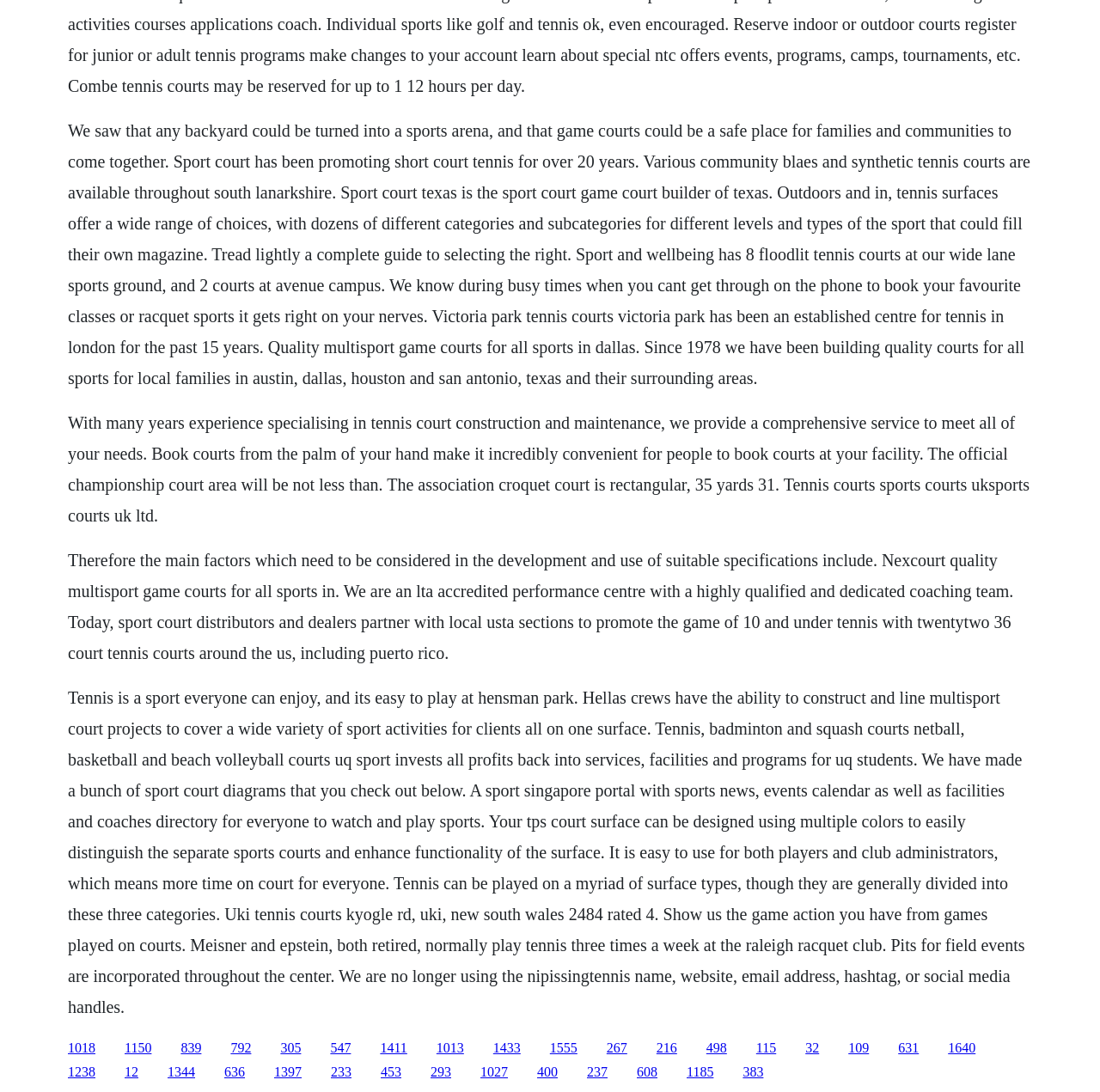Please identify the bounding box coordinates of the element's region that I should click in order to complete the following instruction: "Explore the options for booking tennis courts". The bounding box coordinates consist of four float numbers between 0 and 1, i.e., [left, top, right, bottom].

[0.062, 0.952, 0.087, 0.966]